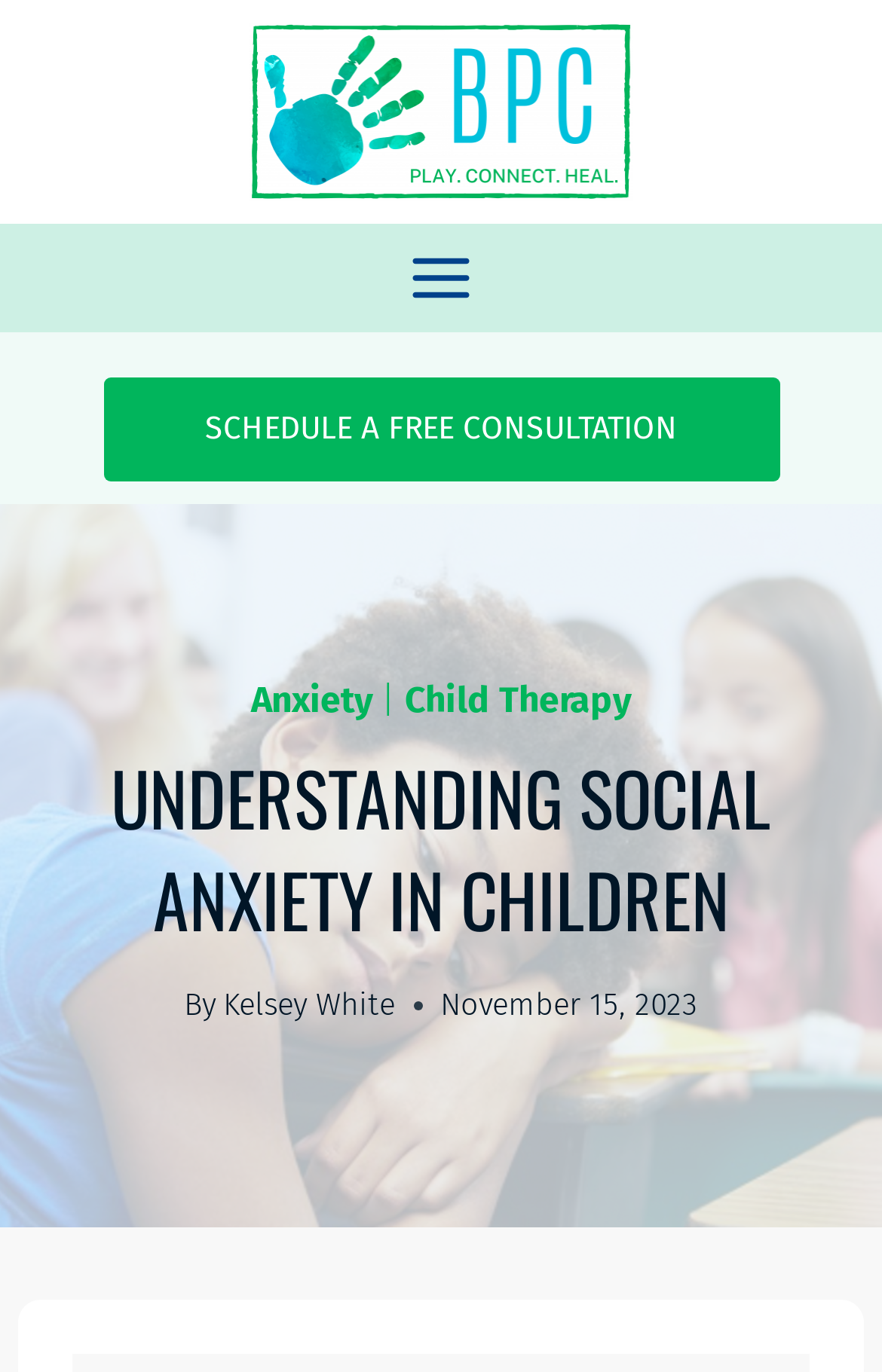Who is the author of the article?
Based on the visual details in the image, please answer the question thoroughly.

The author of the article is mentioned below the heading, where it says 'By Kelsey White'. This indicates that Kelsey White is the author of the article.